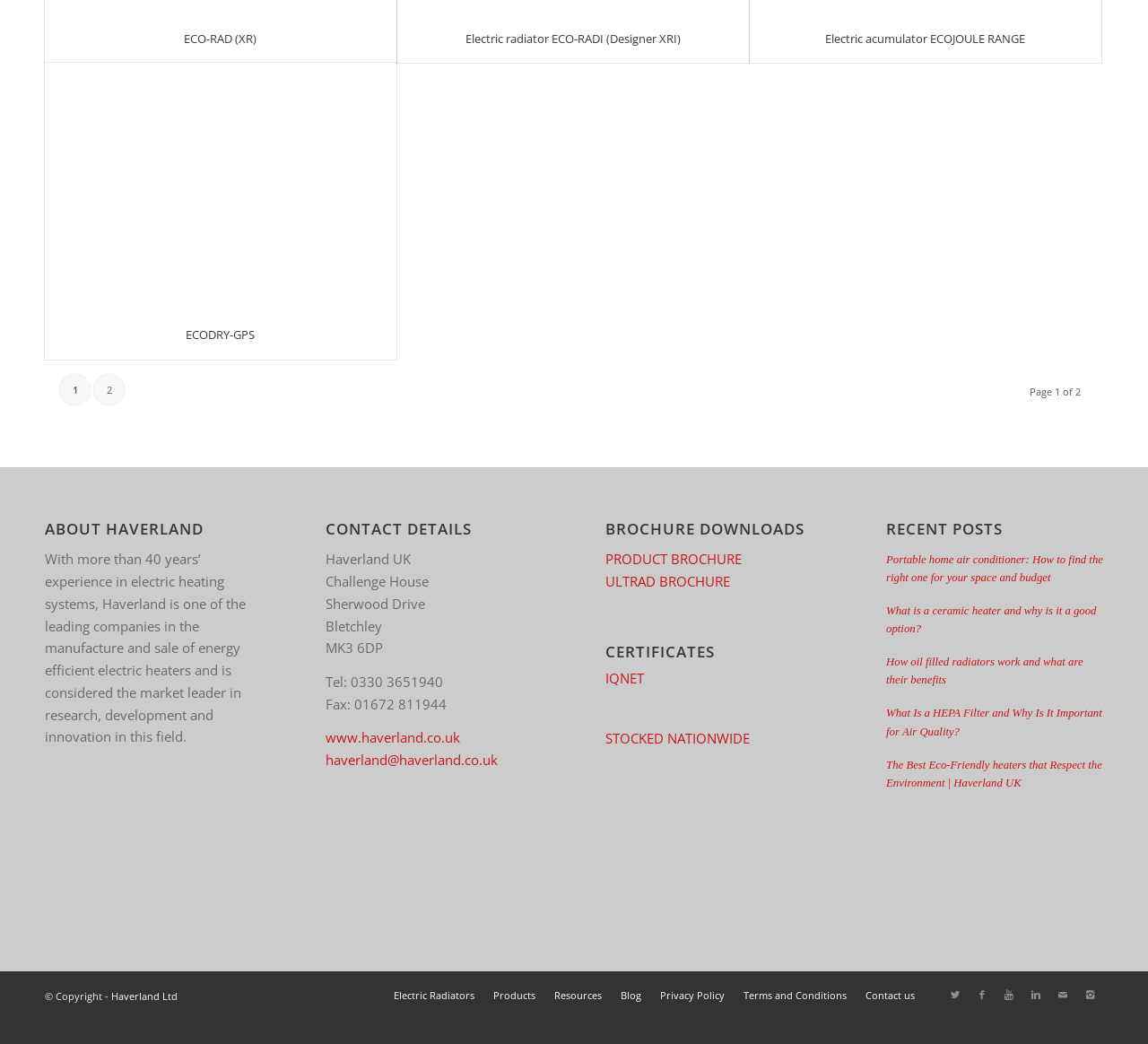Locate the bounding box of the user interface element based on this description: "Electric radiator ECO-RADI (Designer XRI)".

[0.405, 0.029, 0.593, 0.045]